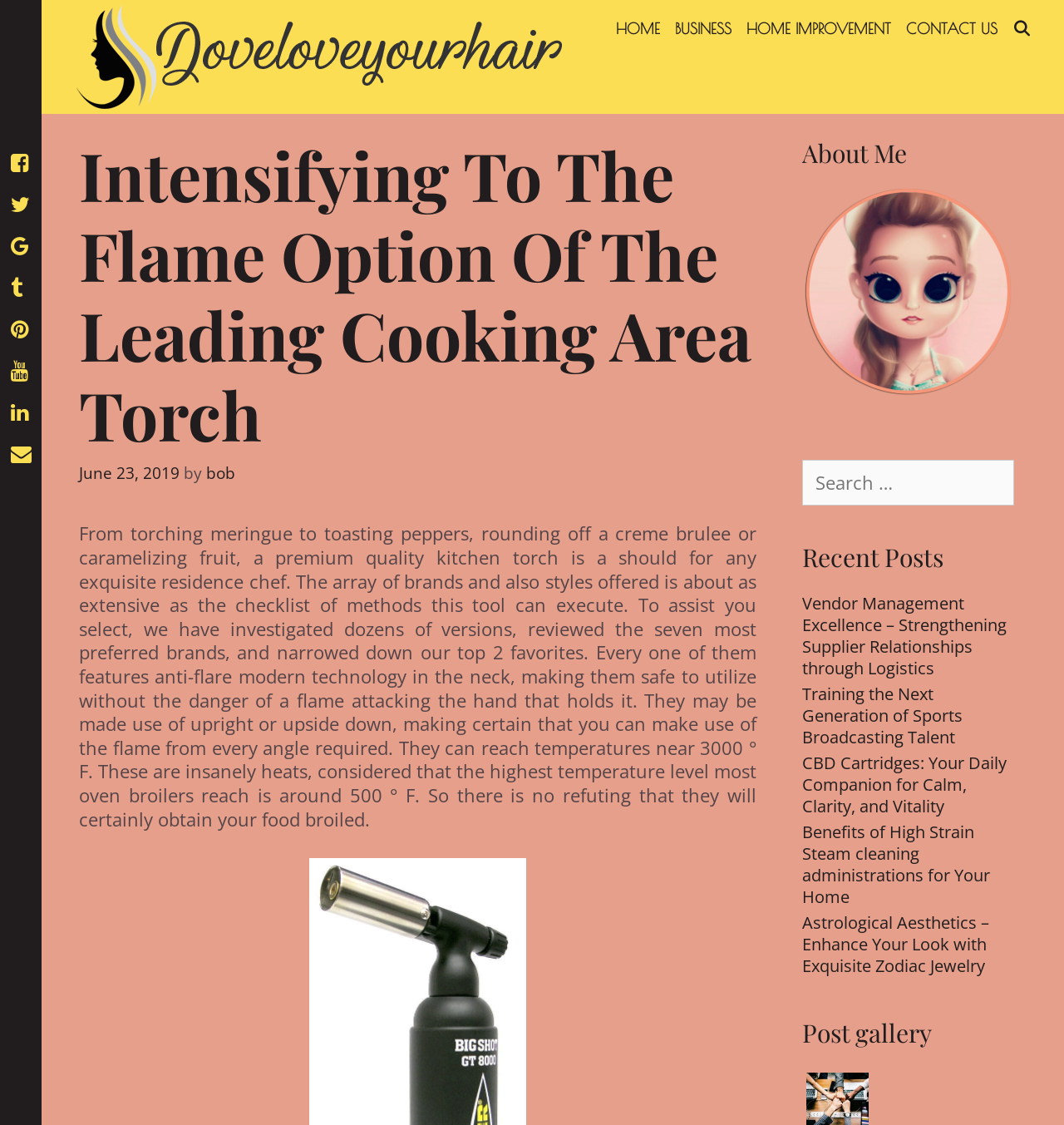Find the bounding box coordinates of the element's region that should be clicked in order to follow the given instruction: "Check the About Me section". The coordinates should consist of four float numbers between 0 and 1, i.e., [left, top, right, bottom].

[0.754, 0.12, 0.953, 0.153]